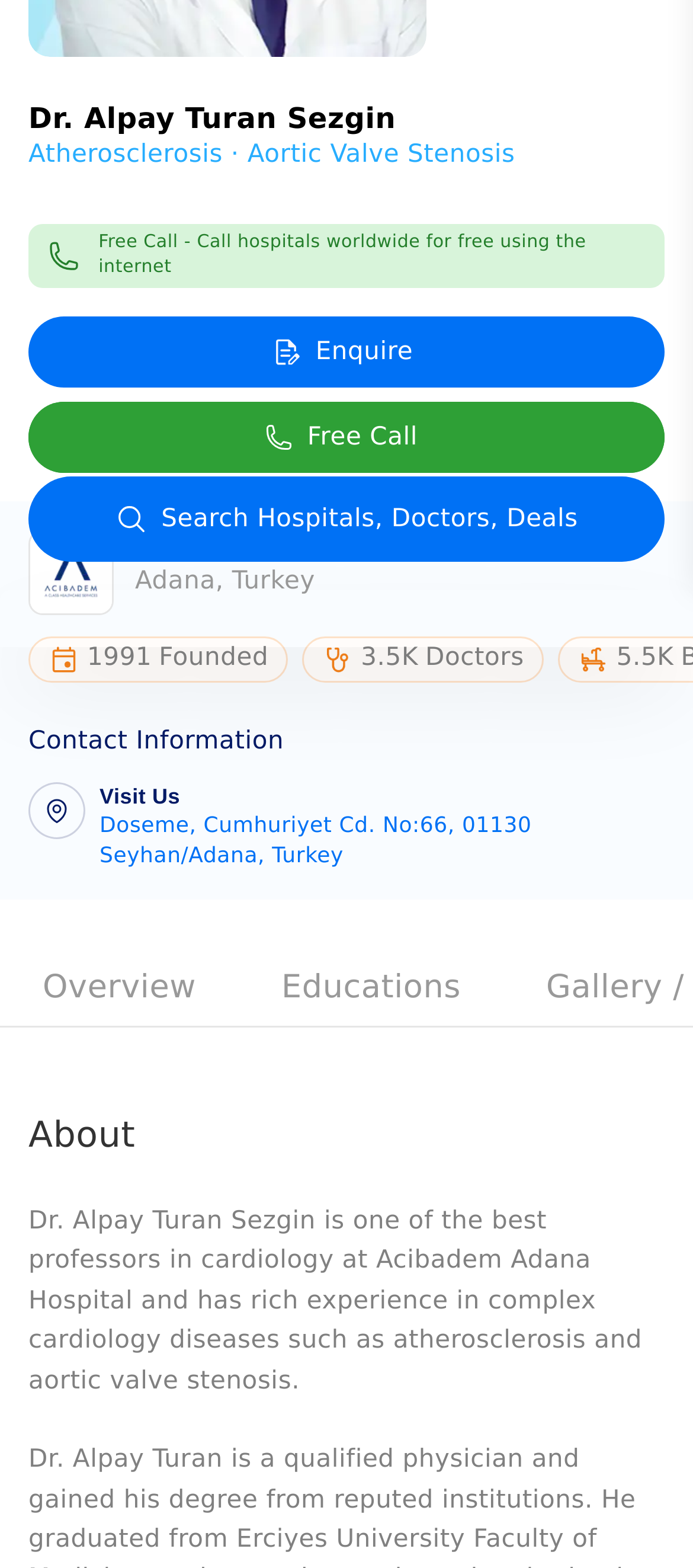Locate the bounding box coordinates of the UI element described by: "Free Call". The bounding box coordinates should consist of four float numbers between 0 and 1, i.e., [left, top, right, bottom].

[0.041, 0.256, 0.959, 0.302]